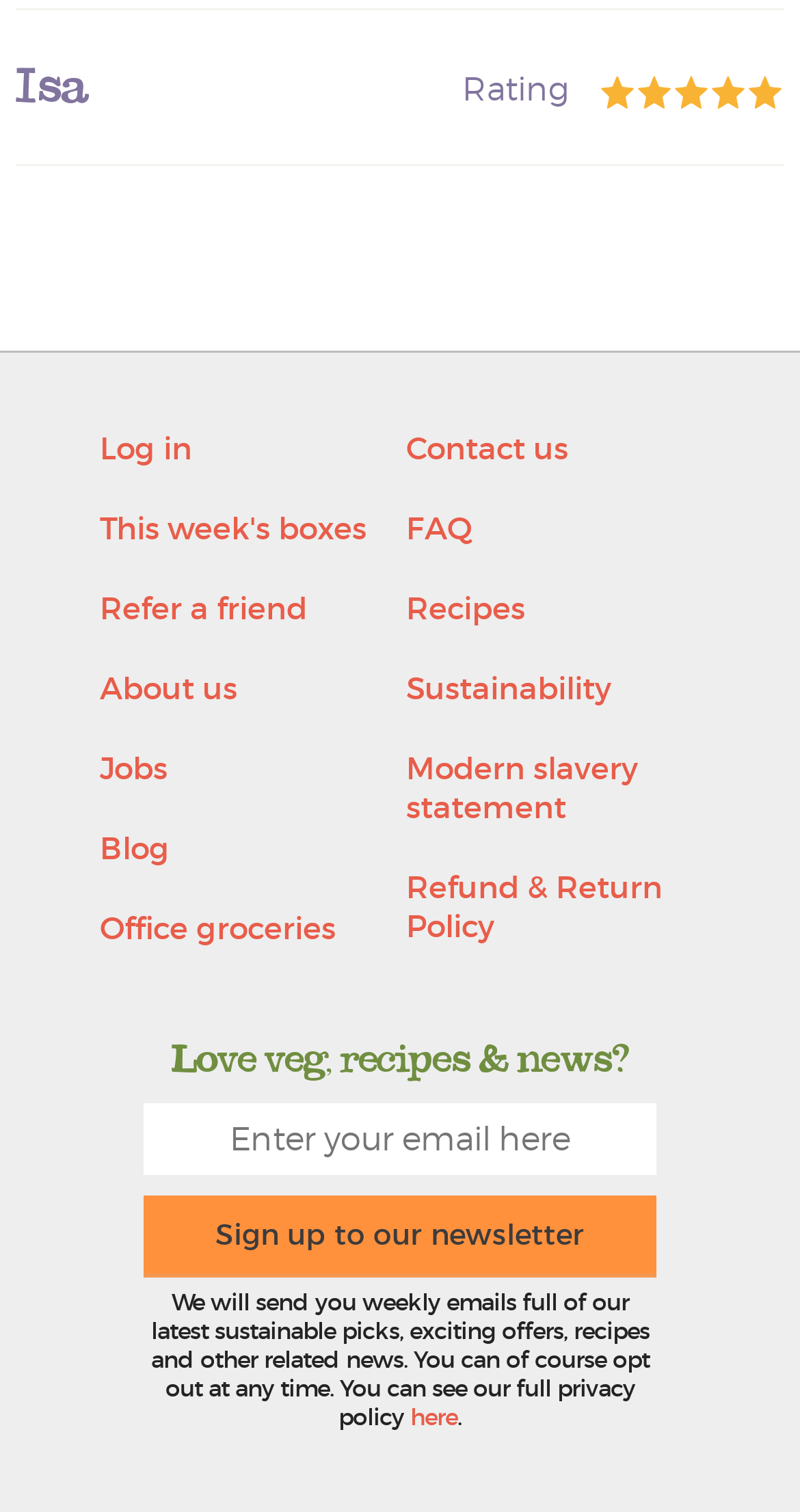What is the purpose of the textbox on the webpage?
Refer to the image and answer the question using a single word or phrase.

Enter email